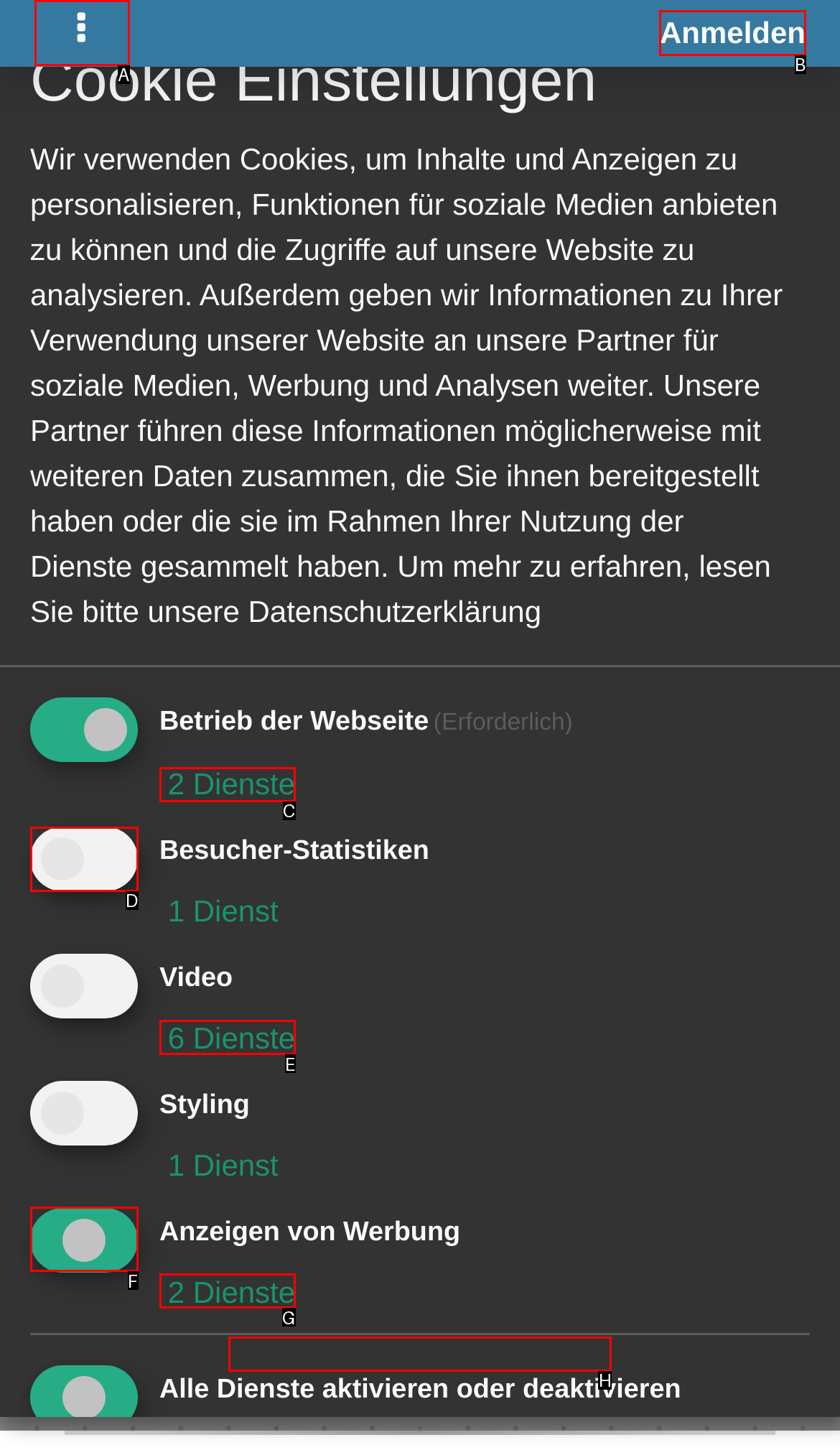Determine the HTML element that best aligns with the description: parent_node: Anzeigen von Werbung aria-describedby="purpose-item-advertising-description"
Answer with the appropriate letter from the listed options.

F